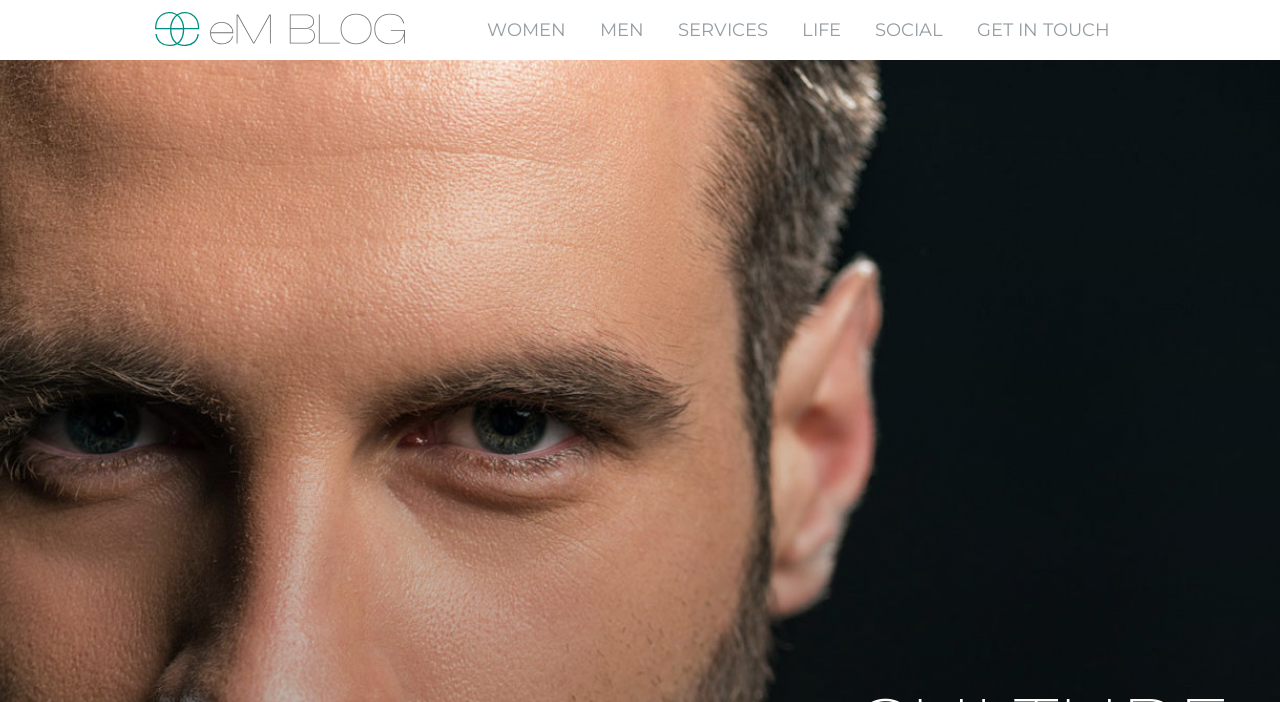Respond to the question below with a concise word or phrase:
How many main navigation links are there?

7